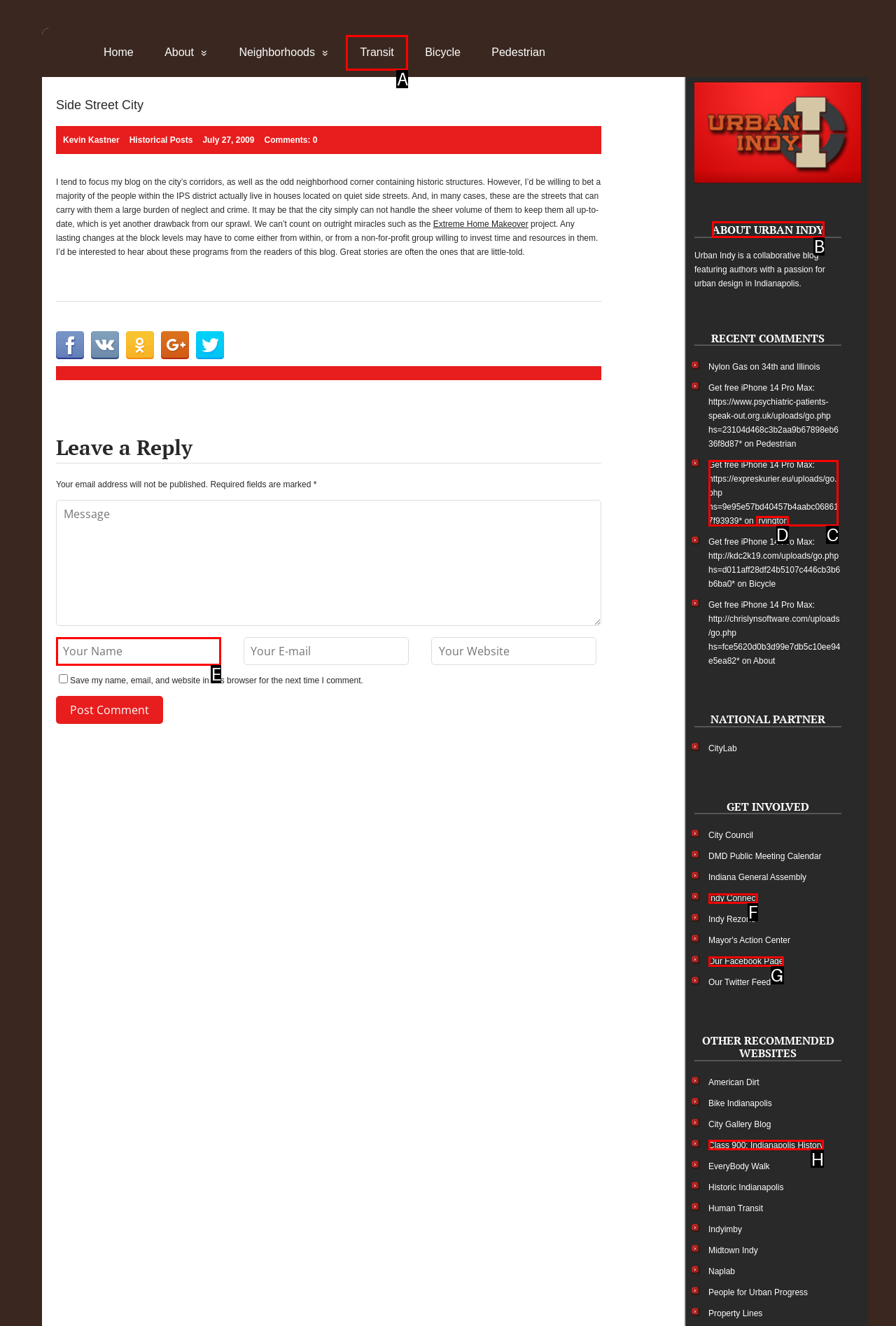To achieve the task: Search for something, indicate the letter of the correct choice from the provided options.

None